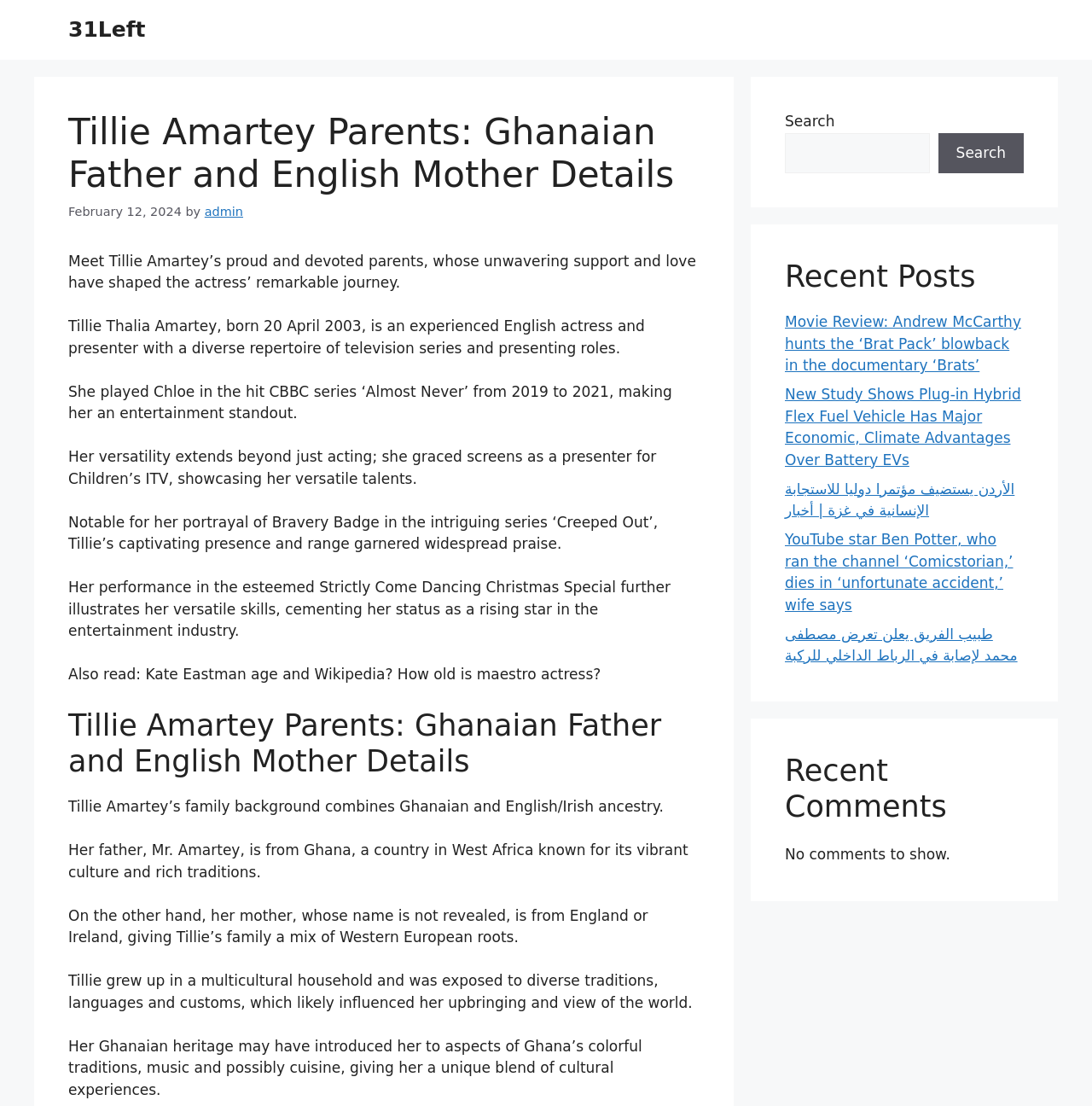Identify the bounding box coordinates for the element that needs to be clicked to fulfill this instruction: "Click on the 'Latest' link". Provide the coordinates in the format of four float numbers between 0 and 1: [left, top, right, bottom].

None